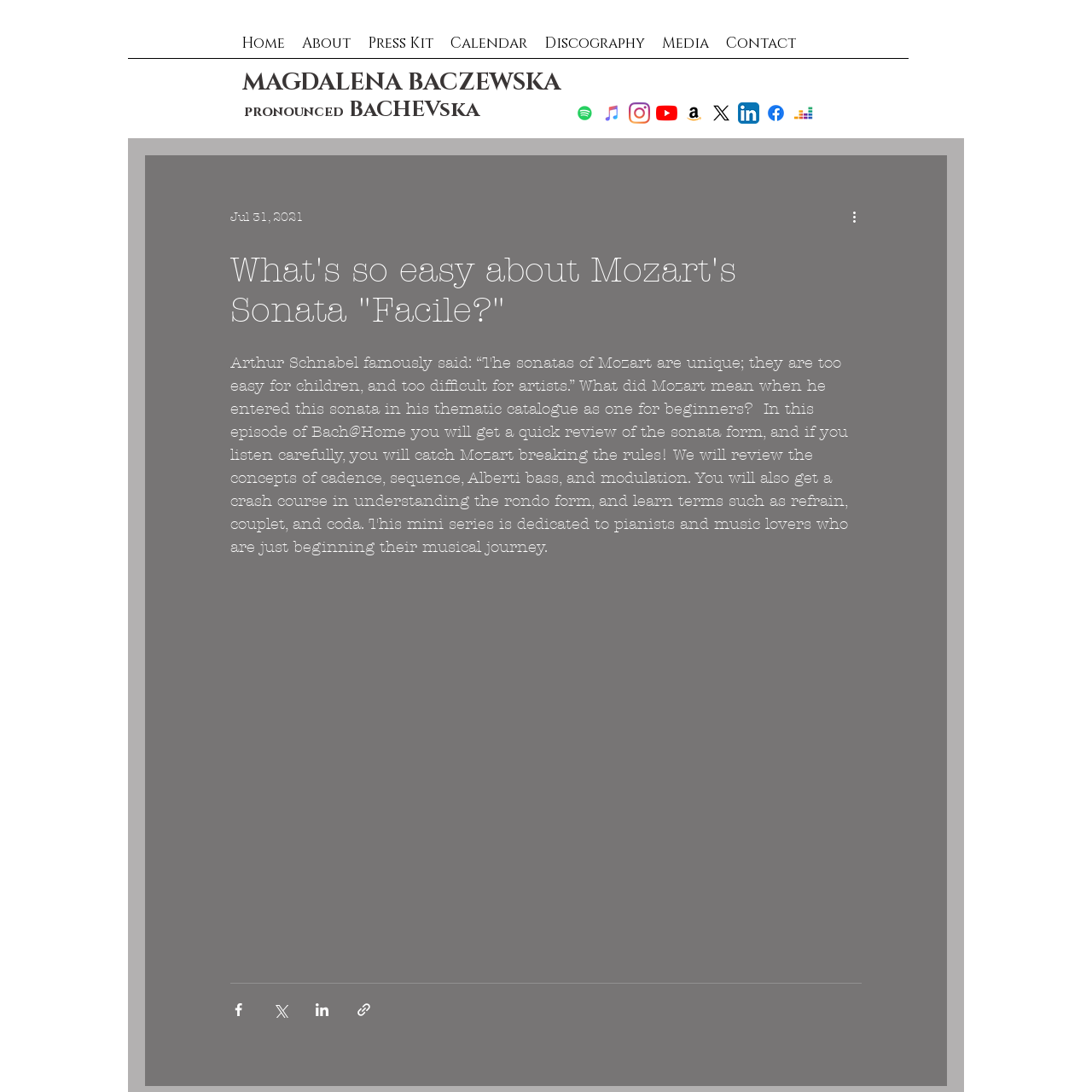Please identify the bounding box coordinates of the area that needs to be clicked to fulfill the following instruction: "Play music on Spotify."

[0.526, 0.094, 0.545, 0.113]